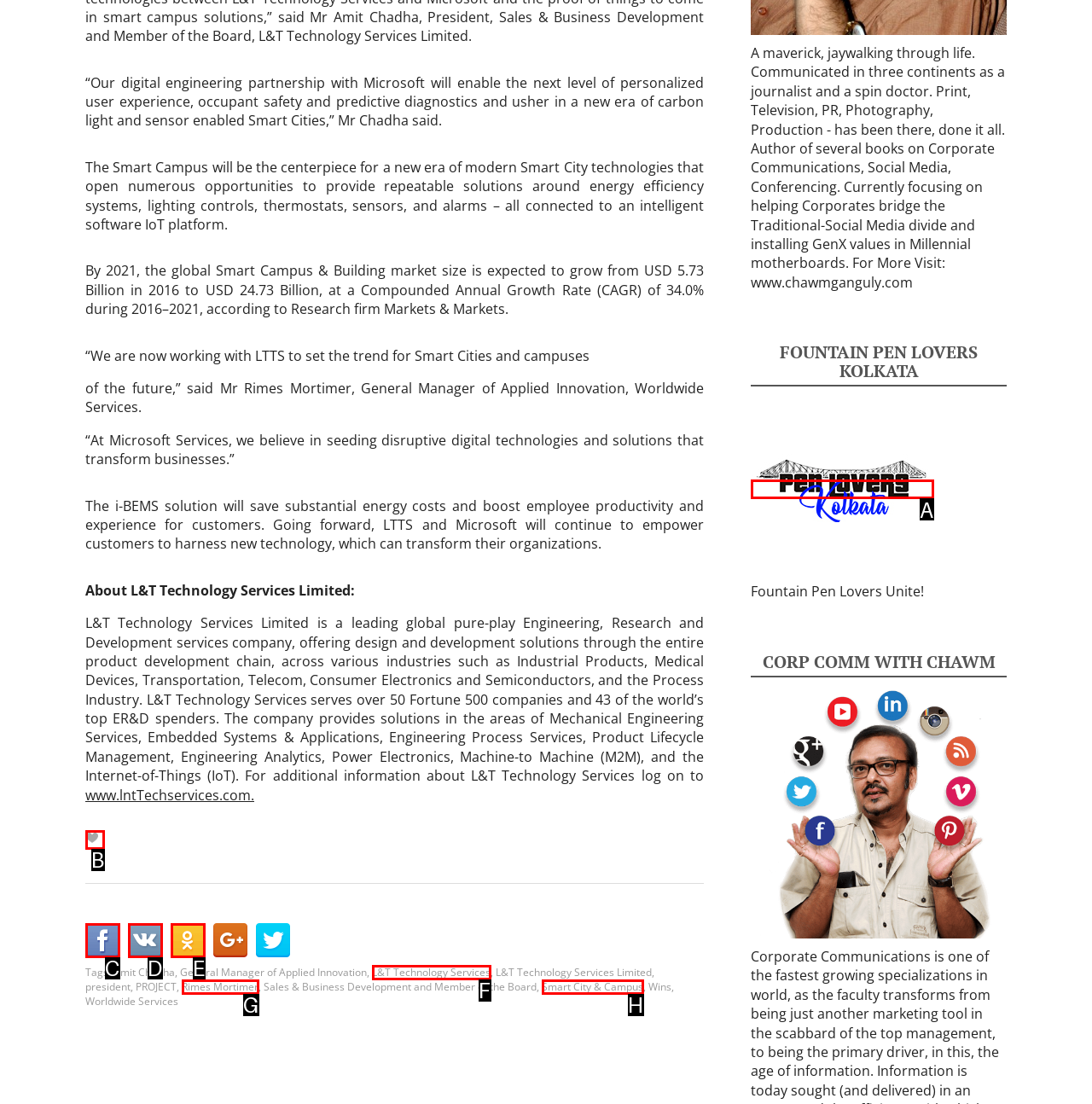Select the proper HTML element to perform the given task: Check out Fountain Pen Lovers Kolkata Answer with the corresponding letter from the provided choices.

A